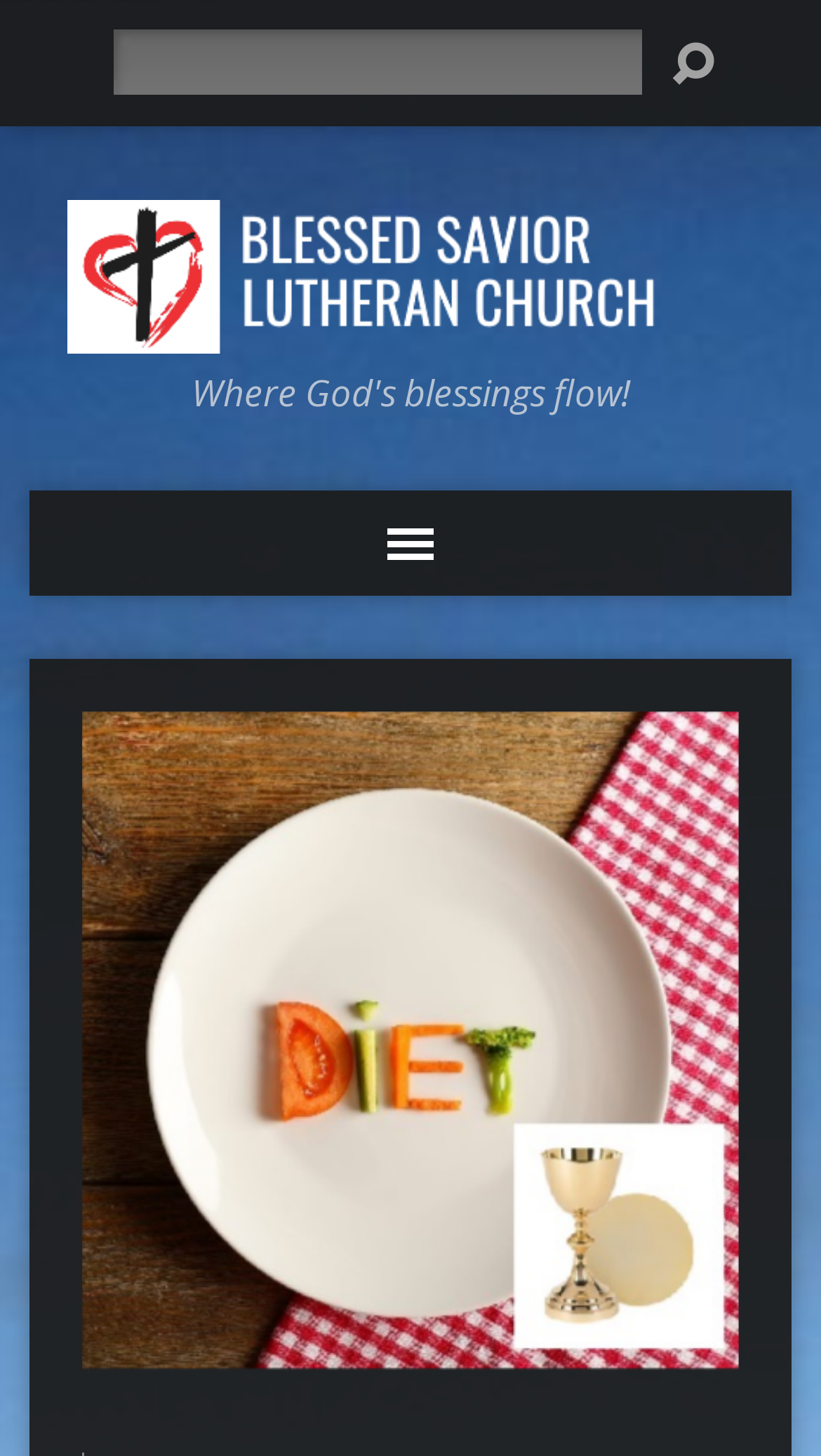Is there an image on the webpage?
Provide a detailed and extensive answer to the question.

I found an image on the webpage by looking at the image element with the alt text 'Blessed Savior Lutheran Church', which is inside the link element with the same text.